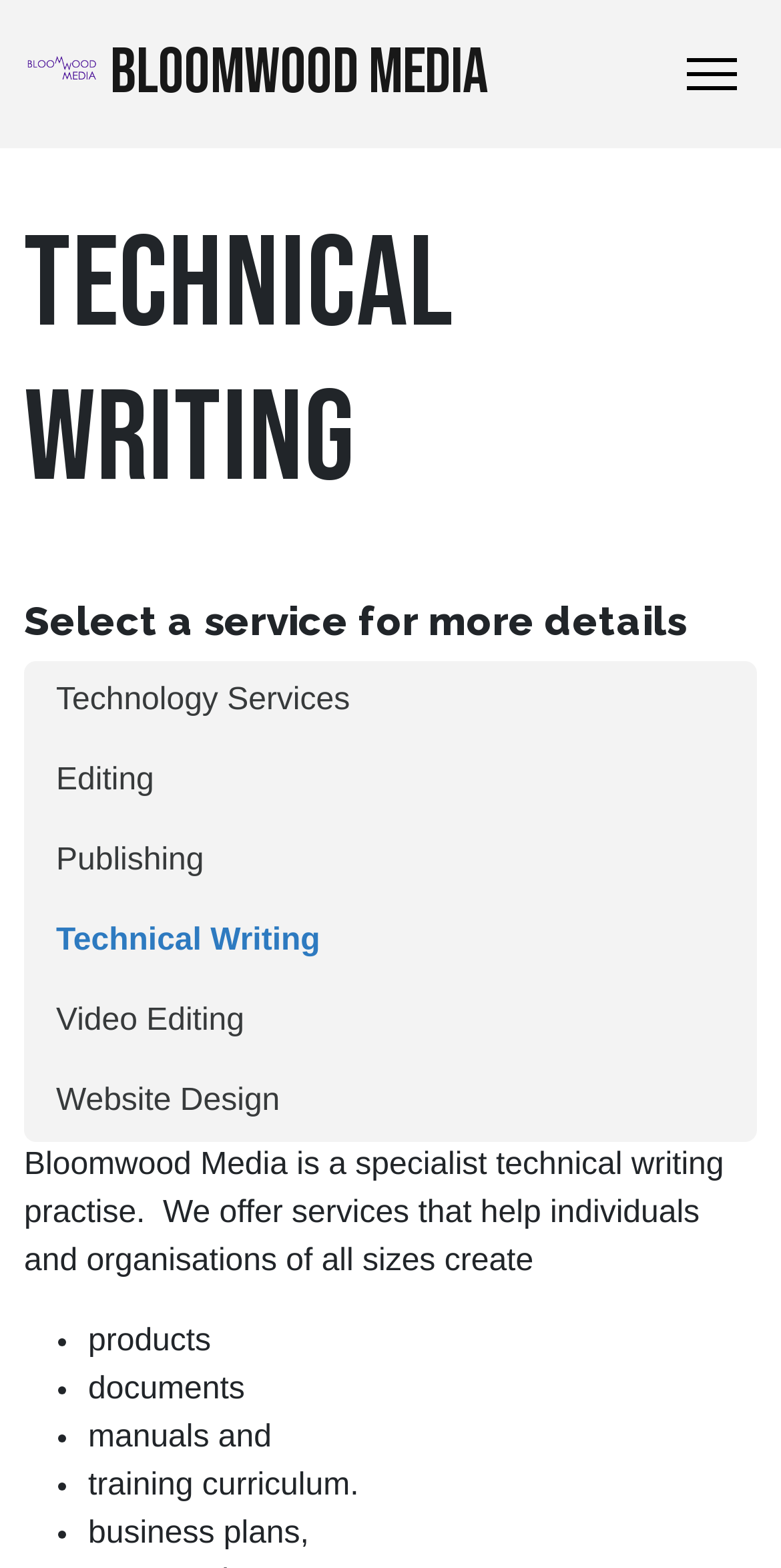Identify the bounding box coordinates for the element you need to click to achieve the following task: "Click on Bloomwood Media logo". The coordinates must be four float values ranging from 0 to 1, formatted as [left, top, right, bottom].

[0.031, 0.02, 0.128, 0.069]